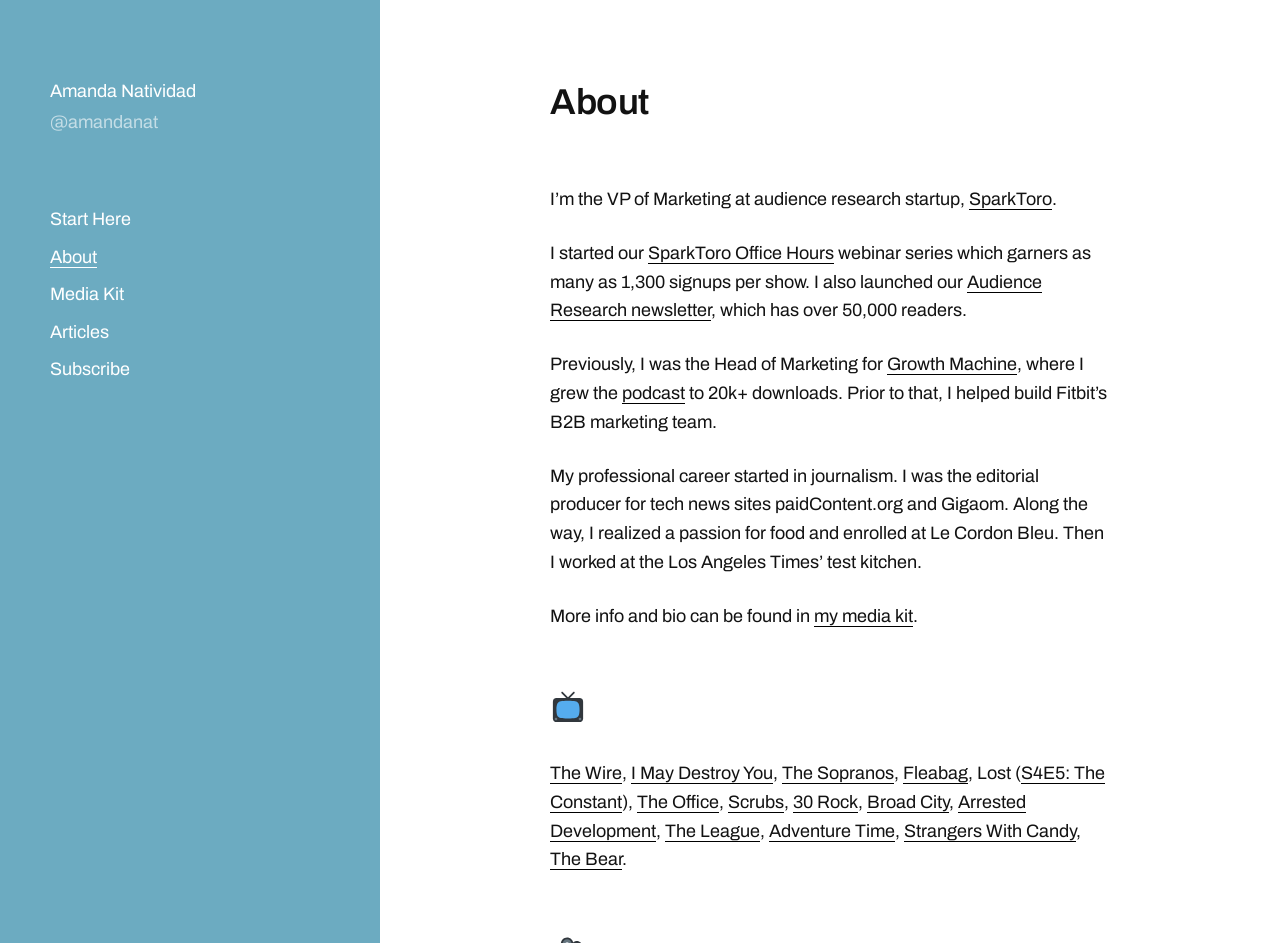What is Amanda Natividad's current job title?
Could you answer the question with a detailed and thorough explanation?

Based on the webpage, Amanda Natividad's current job title is VP of Marketing at audience research startup, SparkToro, which is mentioned in the first paragraph of the webpage.